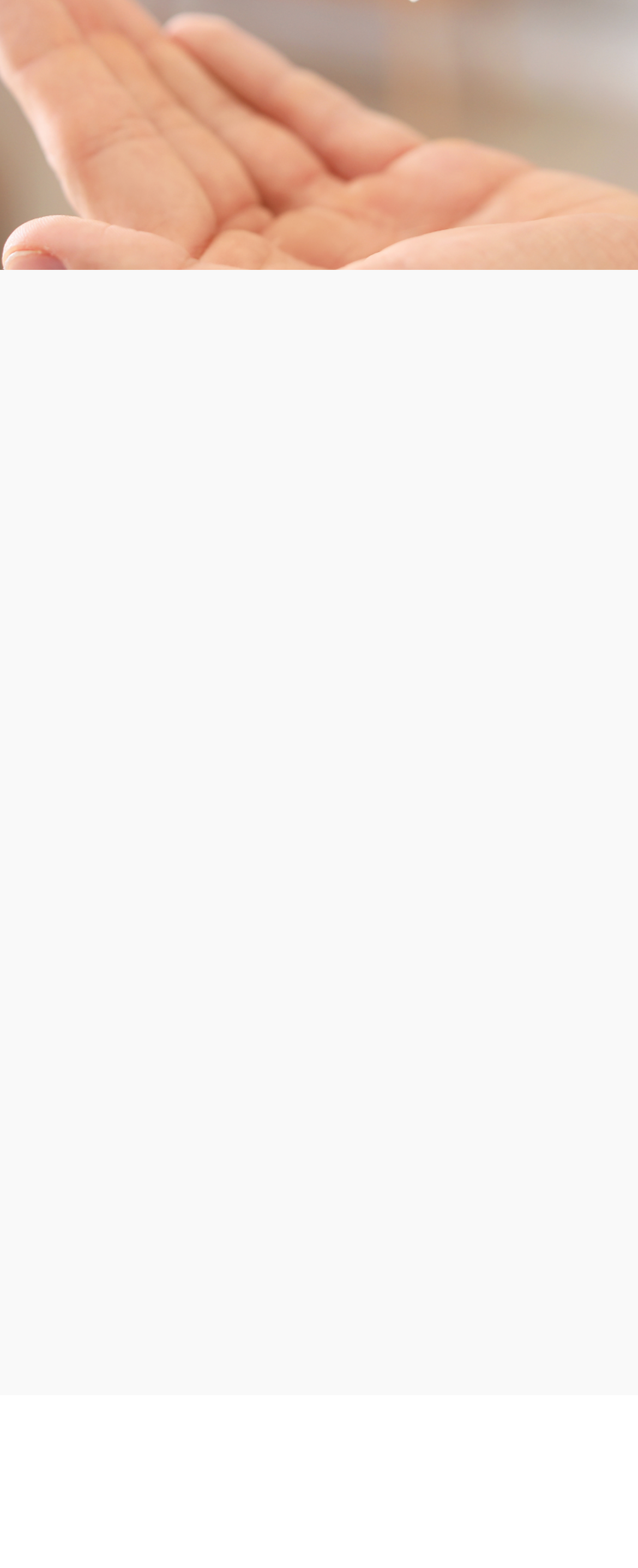Calculate the bounding box coordinates of the UI element given the description: "SUBMIT".

[0.679, 0.753, 0.923, 0.796]